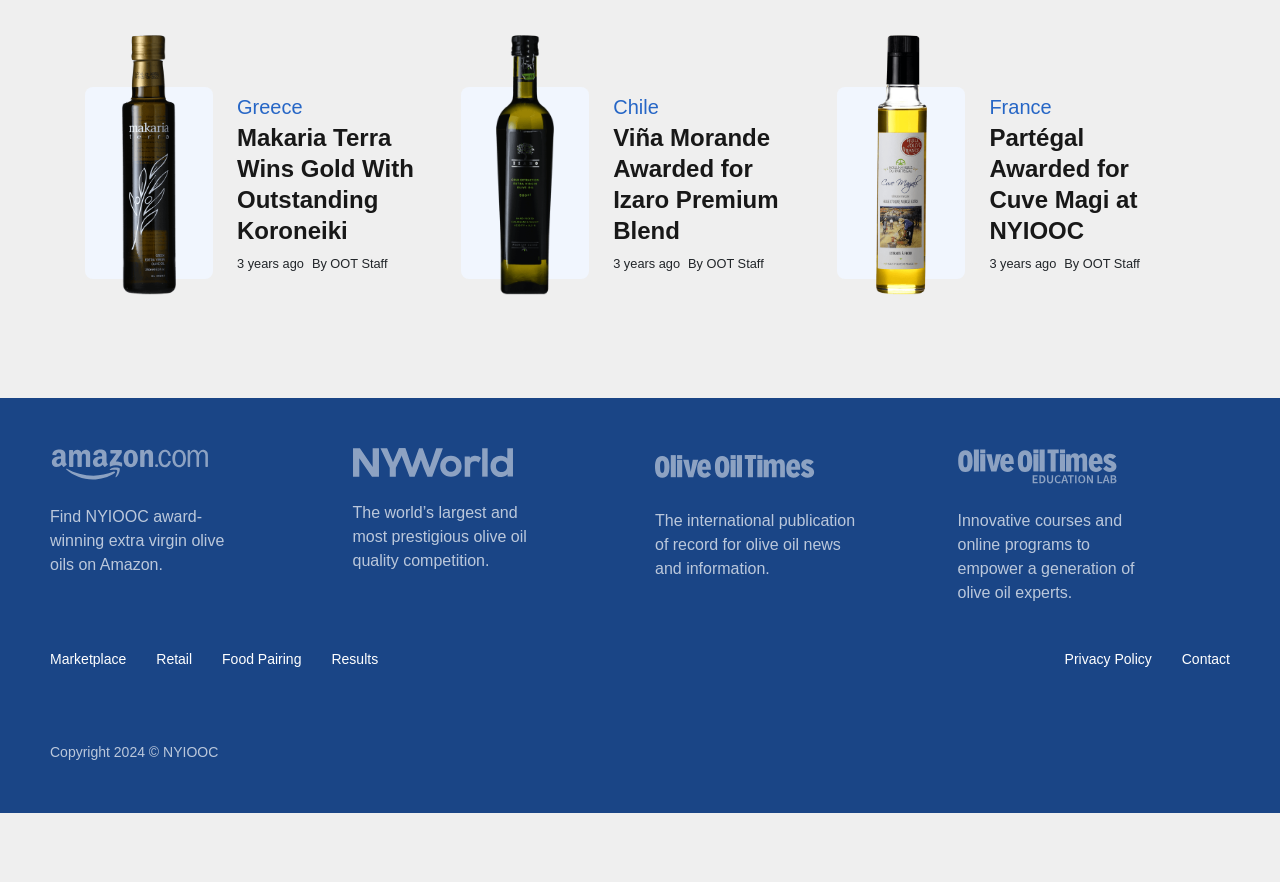What is the name of the award-winning olive oil from Greece?
Using the image, respond with a single word or phrase.

Makaria Terra